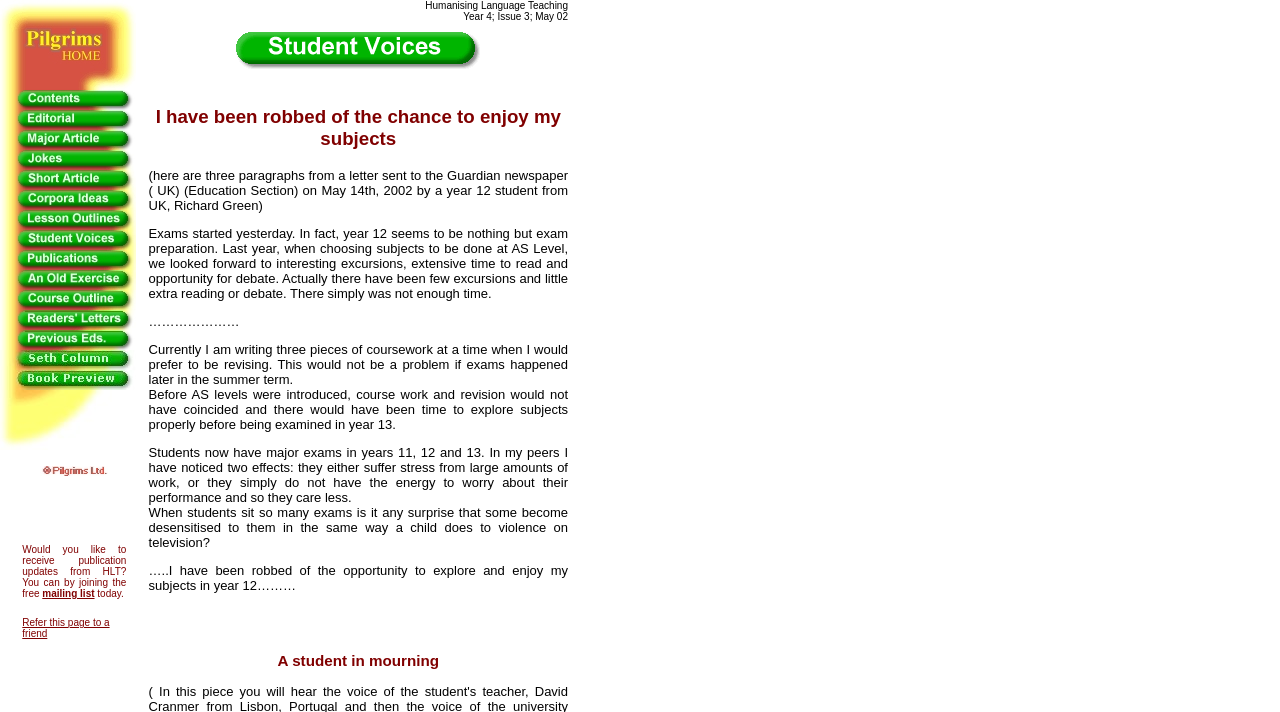Explain the webpage in detail, including its primary components.

The webpage is a magazine issue of "HLT Magazine, May 02 : Student Voices" that offers various resources for English as a Foreign Language teachers and educators. At the top, there are 15 links to different sections of the magazine, including "Pilgrims Home", "Contents", "Editorial", and "Student Voices", each accompanied by a small image. These links are arranged vertically, one below the other, on the left side of the page.

Below these links, there is a large image with the title "Student Voices" in the center. To the right of the image, there is a heading "I have been robbed of the chance to enjoy my subjects" followed by a three-paragraph article from a letter sent to the Guardian newspaper by a year 12 student from the UK, Richard Green. The article discusses the student's frustration with the exam-focused education system and how it has taken away the opportunity to enjoy and explore their subjects.

At the bottom of the page, there is a table with three rows. The first row contains a message asking users if they would like to receive publication updates from HLT and provides a link to join the free mailing list. The second row is empty, and the third row has a message "Refer this page to a friend" with a link to share the page.

There are also two headings on the page, "I have been robbed of the chance to enjoy my subjects" and "A student in mourning", which separate the article into sections. Overall, the webpage has a simple layout with a focus on providing resources and articles for EFL teachers and educators.